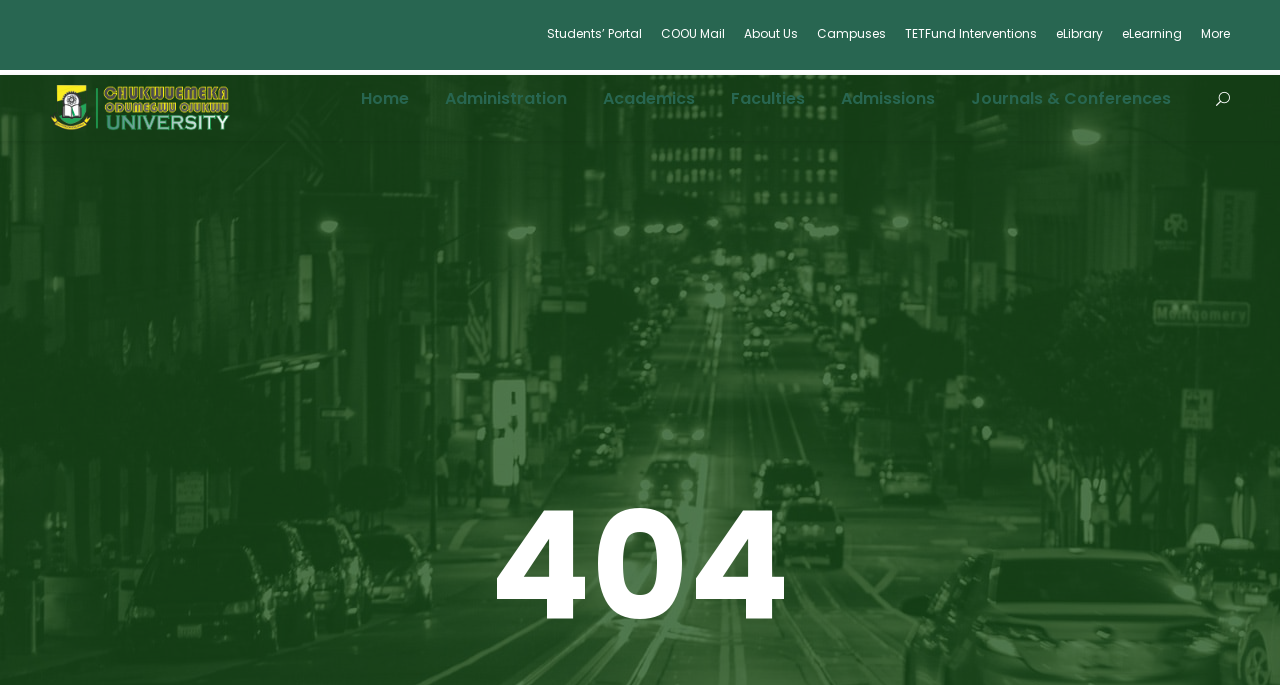Locate the bounding box coordinates of the element to click to perform the following action: 'go to students portal'. The coordinates should be given as four float values between 0 and 1, in the form of [left, top, right, bottom].

[0.427, 0.036, 0.502, 0.099]